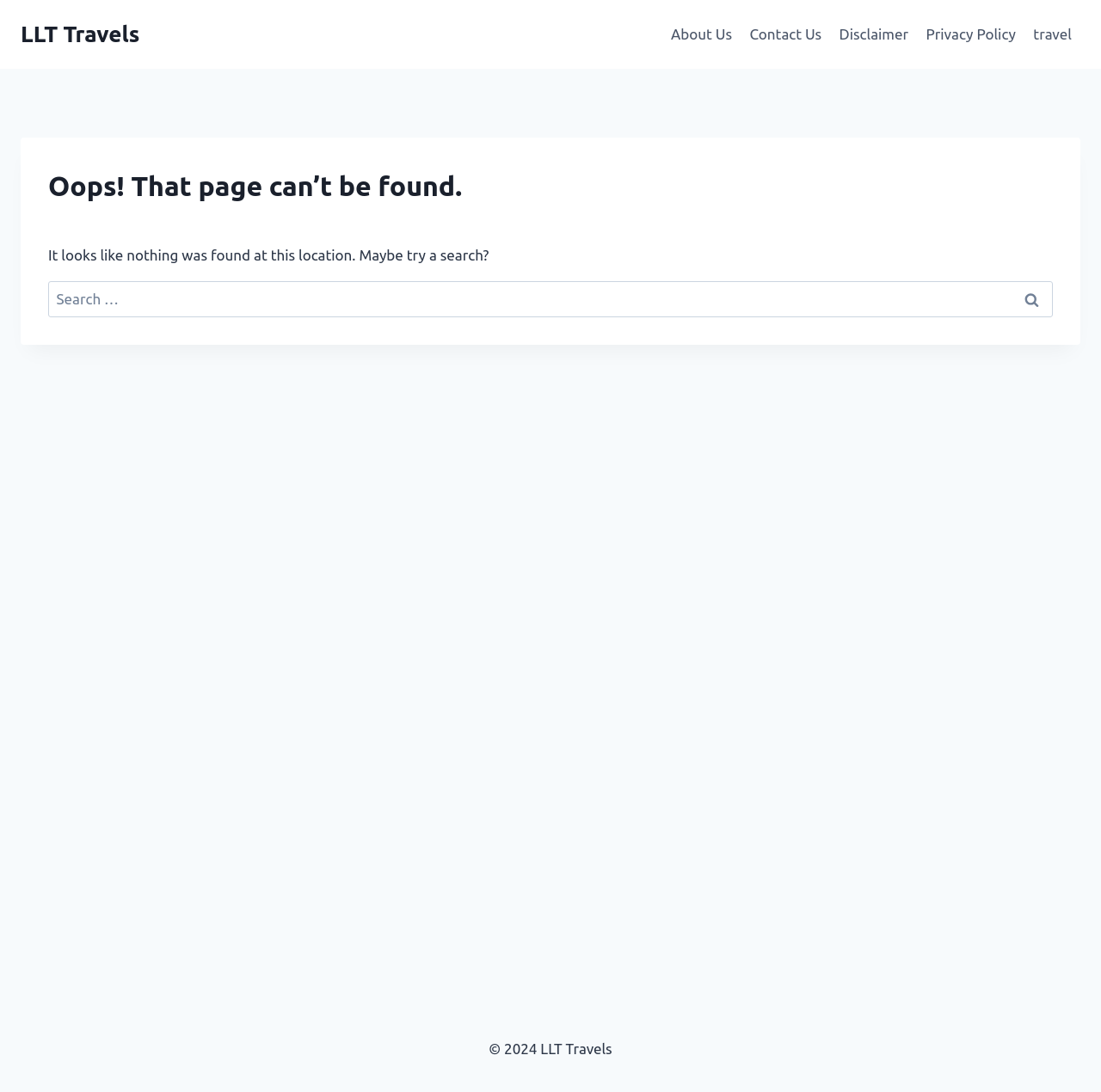What is the name of the website?
Give a comprehensive and detailed explanation for the question.

I found the name of the website by looking at the top-left corner of the page, where it says 'LLT Travels' in a link format.